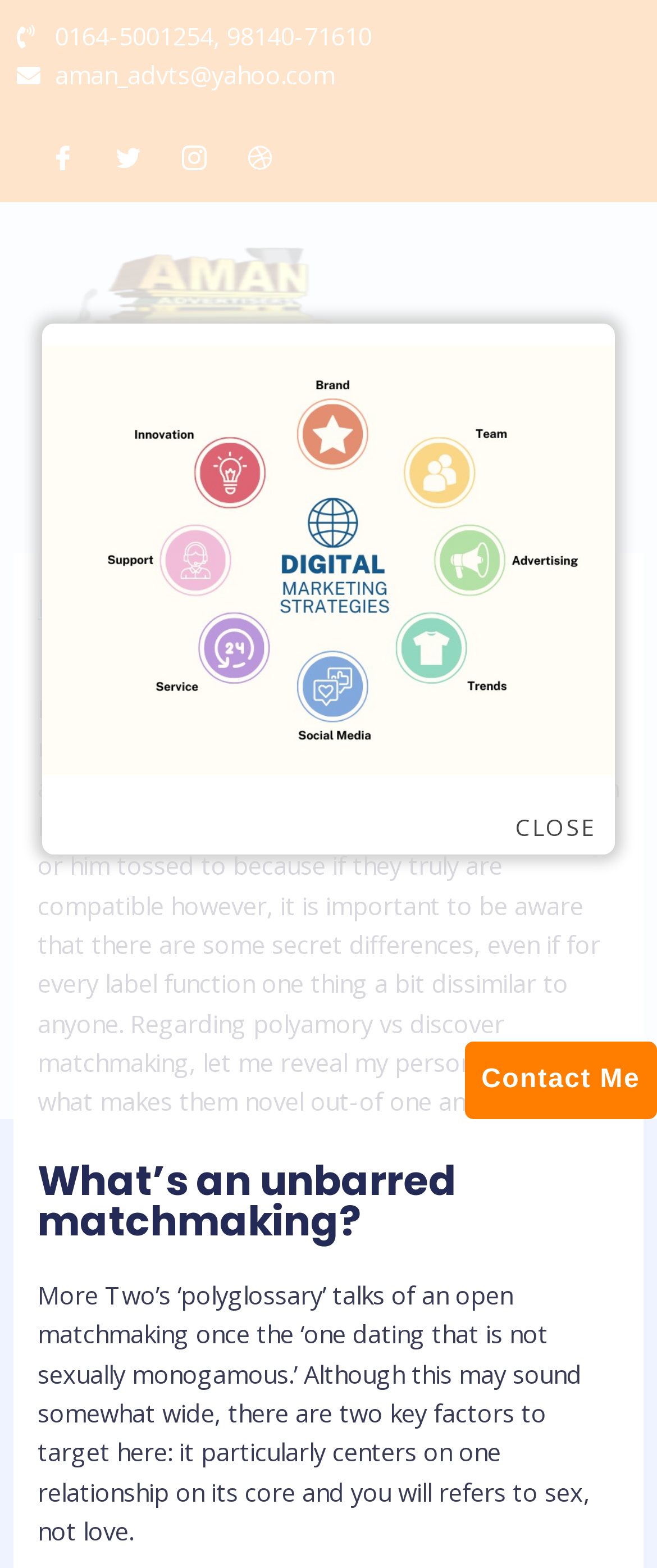Please find and report the bounding box coordinates of the element to click in order to perform the following action: "Click the CLOSE button". The coordinates should be expressed as four float numbers between 0 and 1, in the format [left, top, right, bottom].

[0.785, 0.521, 0.905, 0.535]